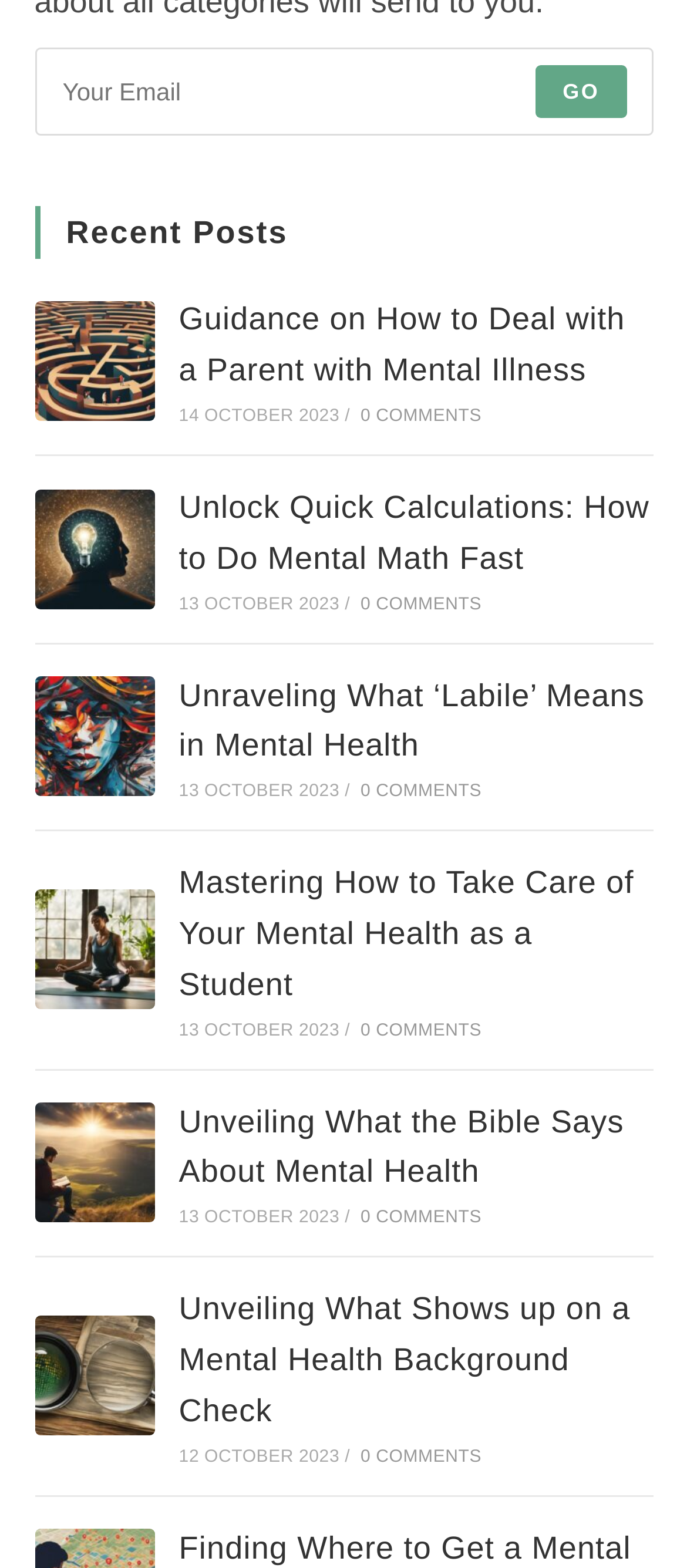What is the purpose of the textbox at the top?
Look at the screenshot and give a one-word or phrase answer.

Subscribe to email